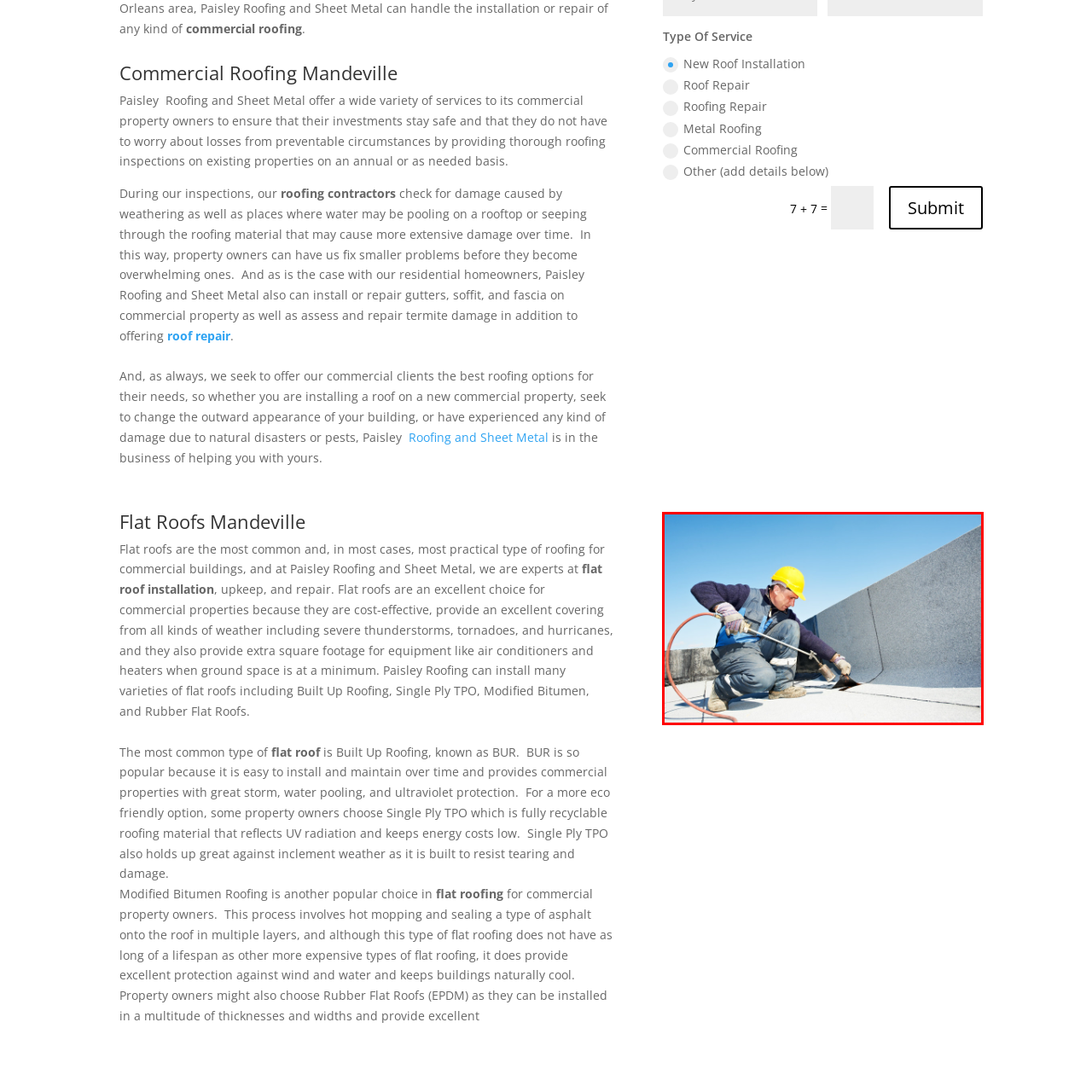Inspect the image contained by the red bounding box and answer the question with a single word or phrase:
What is the color of the sky in the background?

Bright blue